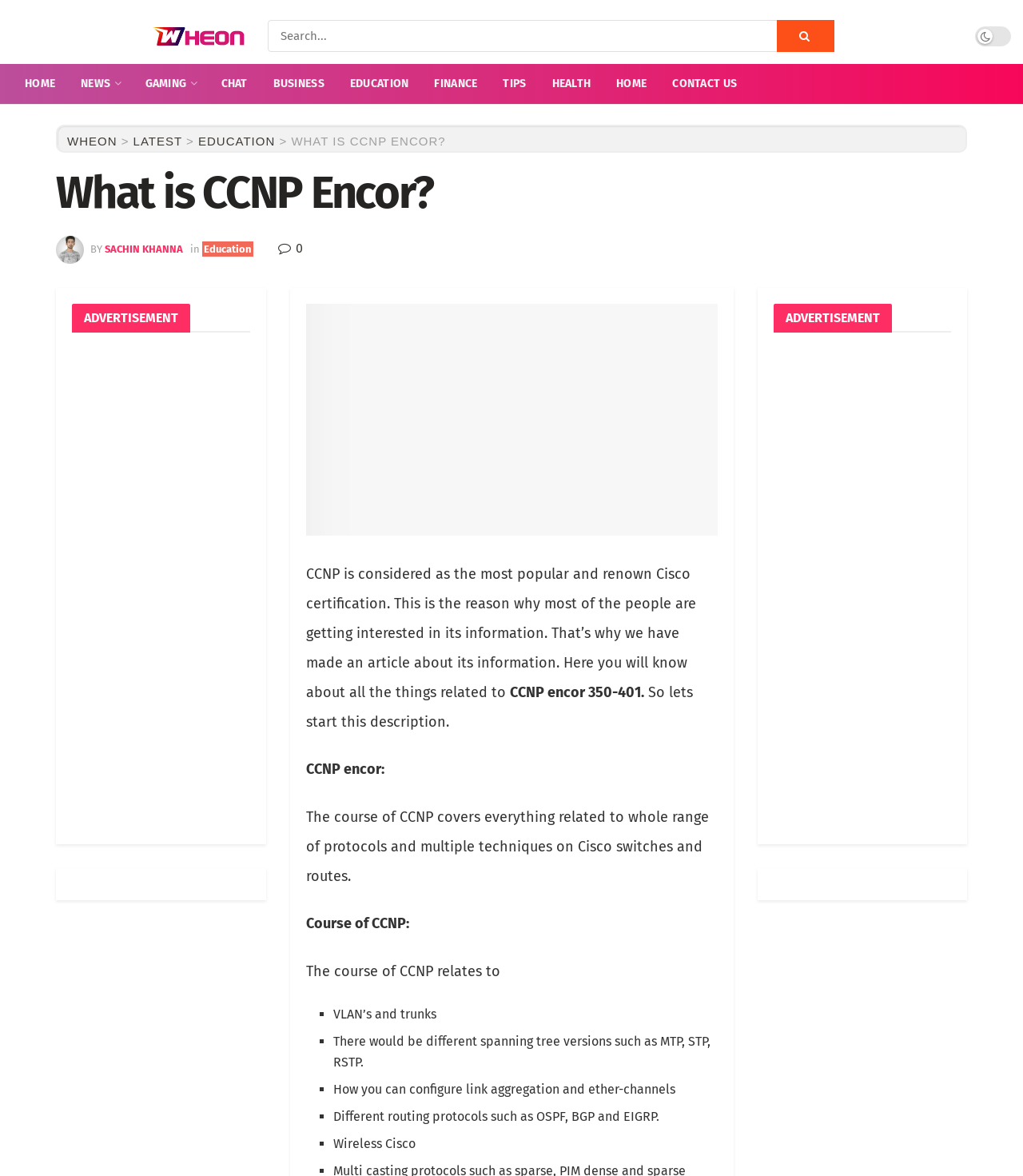How many links are there in the top navigation menu? From the image, respond with a single word or brief phrase.

10